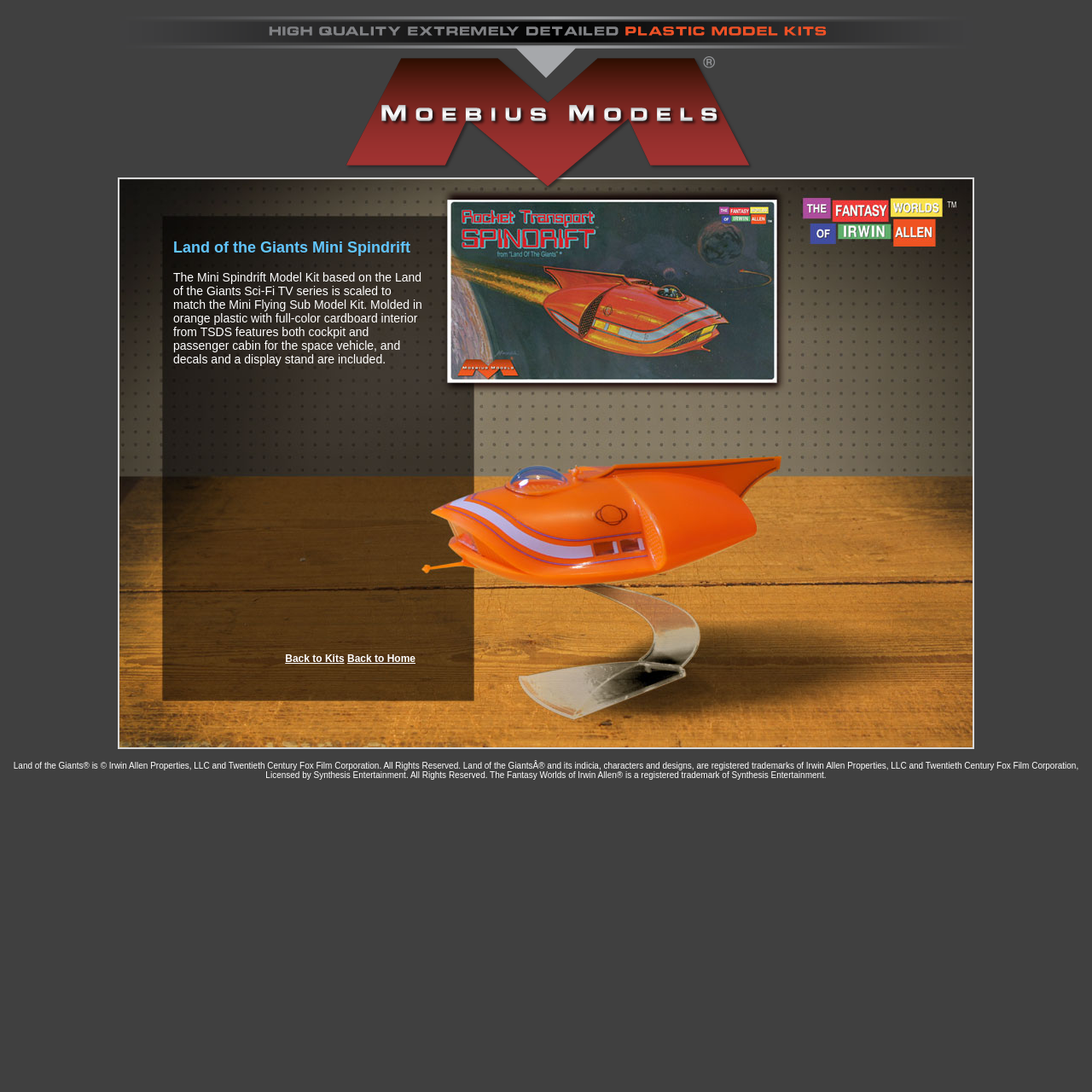What is the name of the model kit? Analyze the screenshot and reply with just one word or a short phrase.

Mini Spindrift